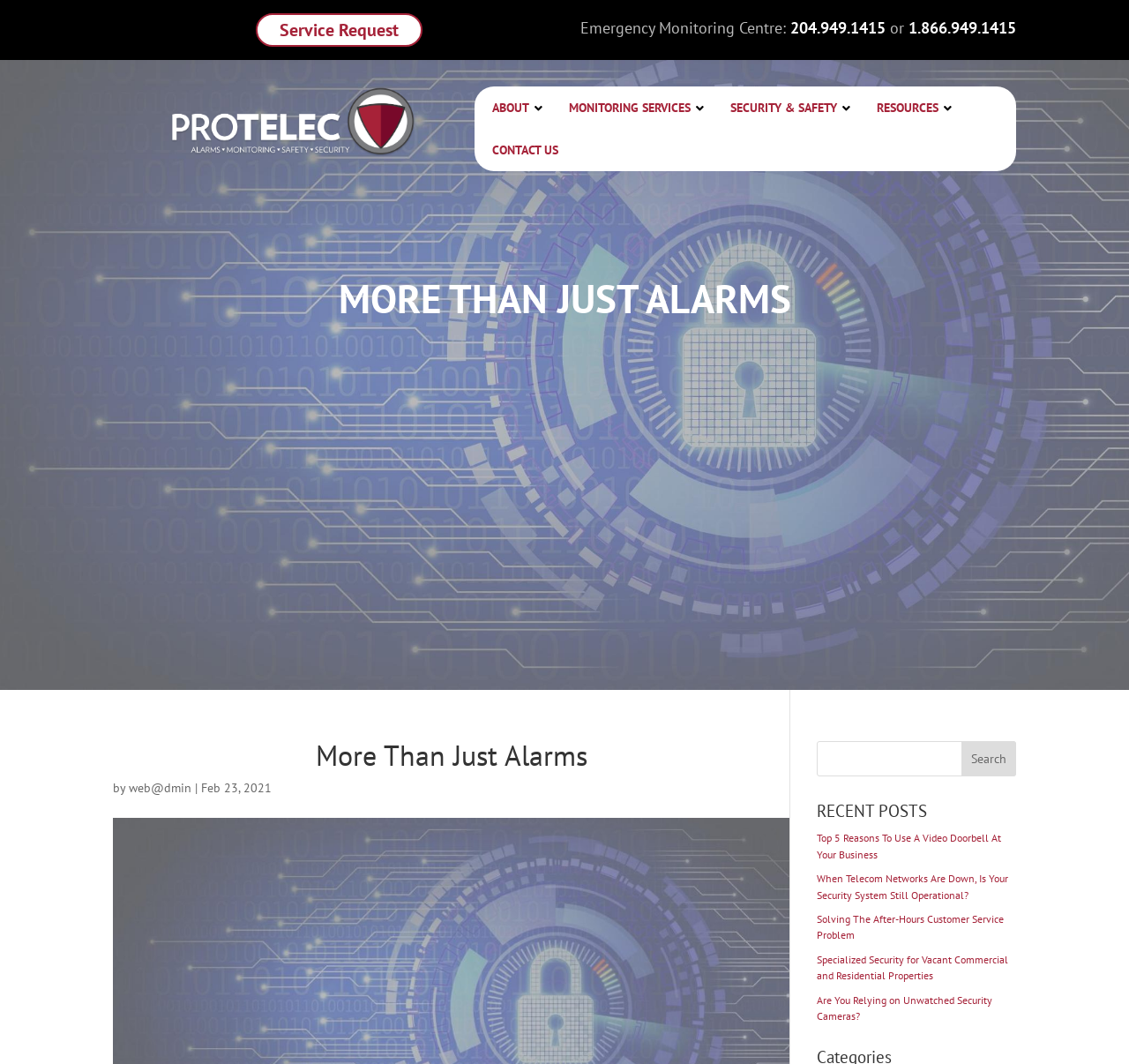Please determine the bounding box coordinates of the area that needs to be clicked to complete this task: 'Learn about monitoring services'. The coordinates must be four float numbers between 0 and 1, formatted as [left, top, right, bottom].

[0.488, 0.081, 0.631, 0.121]